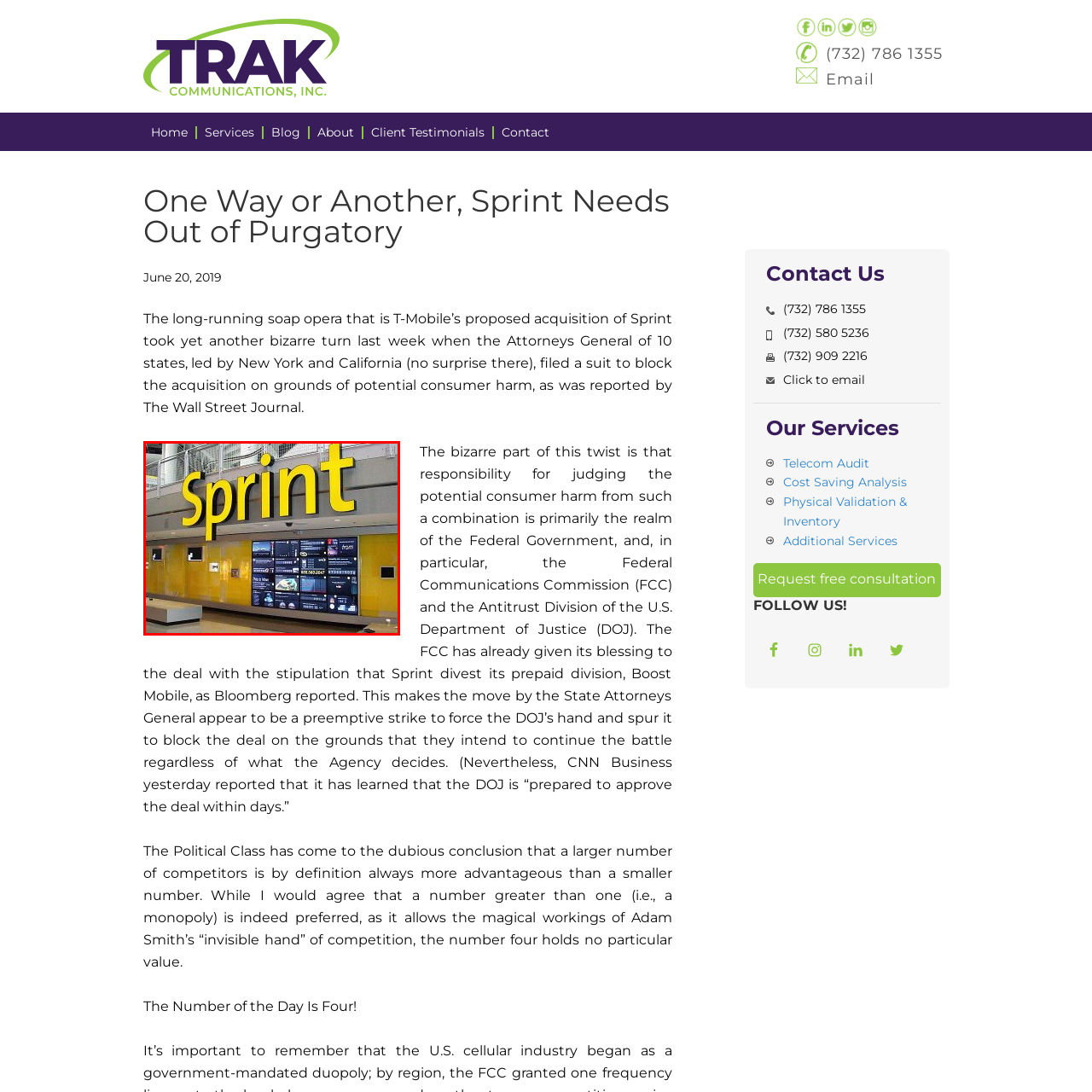What is the design style of the Sprint store interior?
Inspect the image within the red bounding box and respond with a detailed answer, leveraging all visible details.

The caption describes the modern design of the store interior, characterized by clean lines and contemporary elements, which enhances the overall aesthetic, making it an inviting space for customers, indicating that the design style is modern.